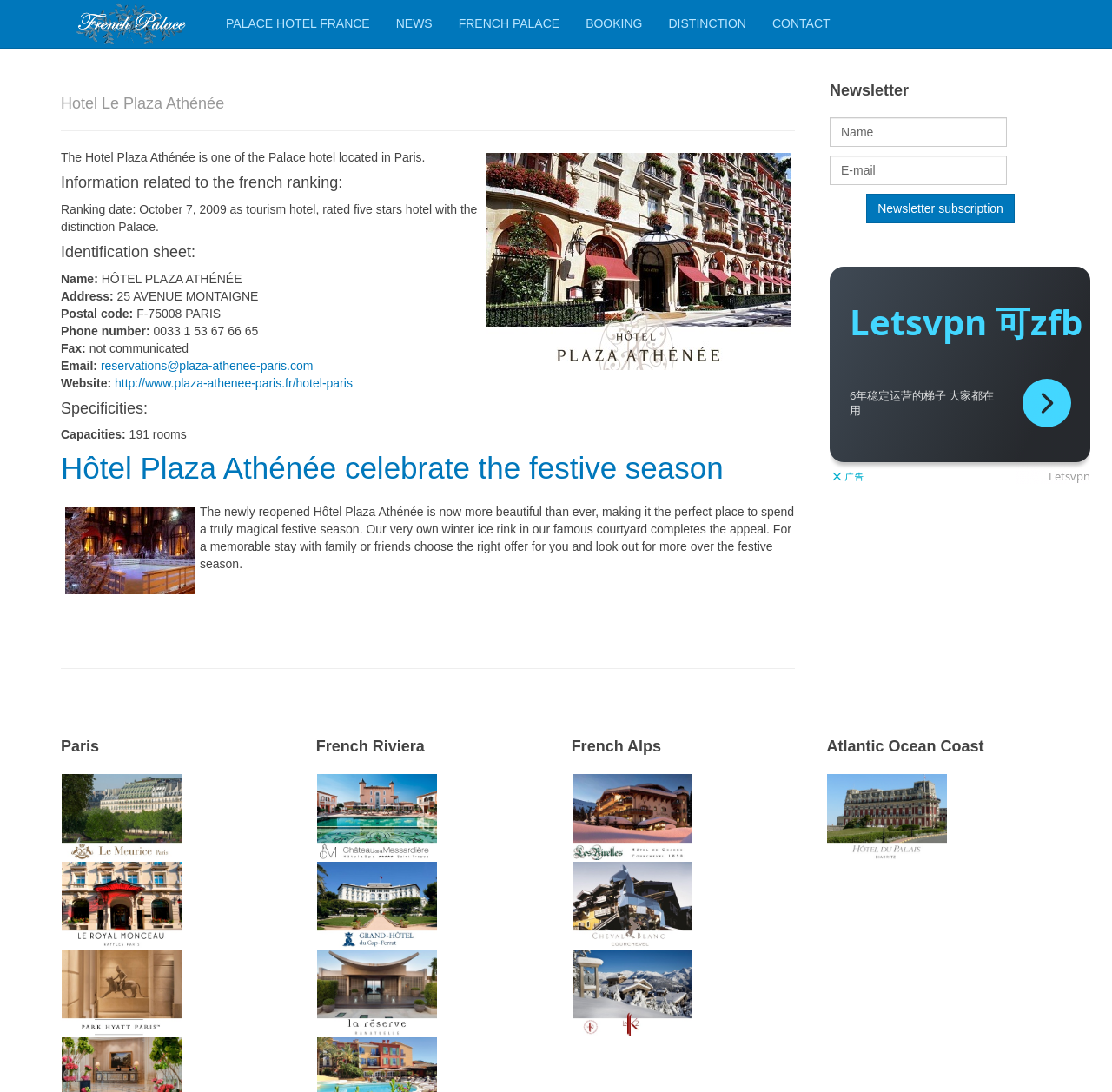Determine the bounding box coordinates of the clickable region to follow the instruction: "View the 'Hôtel Plaza Athénée celebrate the festive season' article".

[0.055, 0.413, 0.651, 0.444]